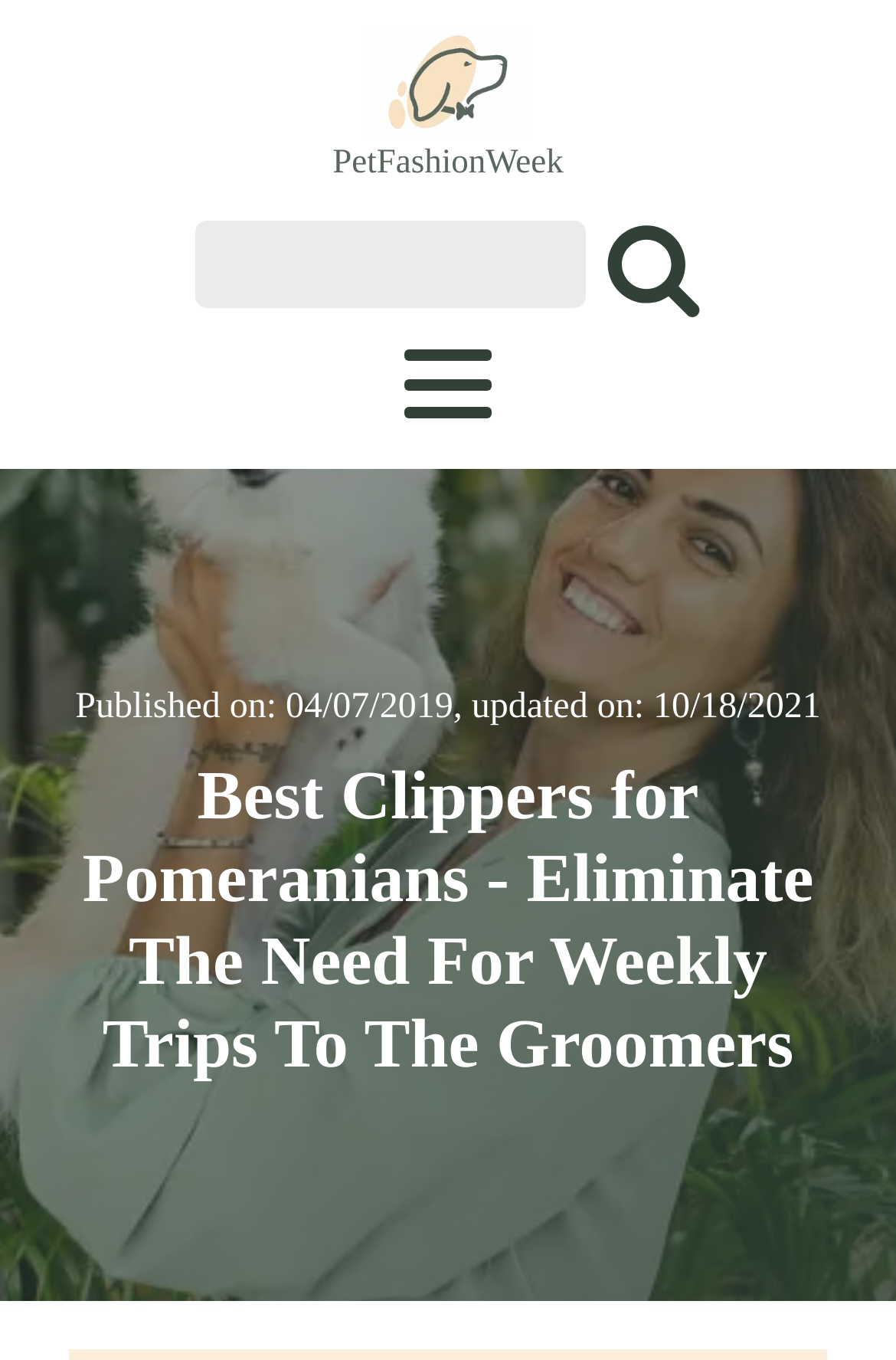Identify the bounding box of the UI element described as follows: "name="s"". Provide the coordinates as four float numbers in the range of 0 to 1 [left, top, right, bottom].

[0.217, 0.163, 0.653, 0.226]